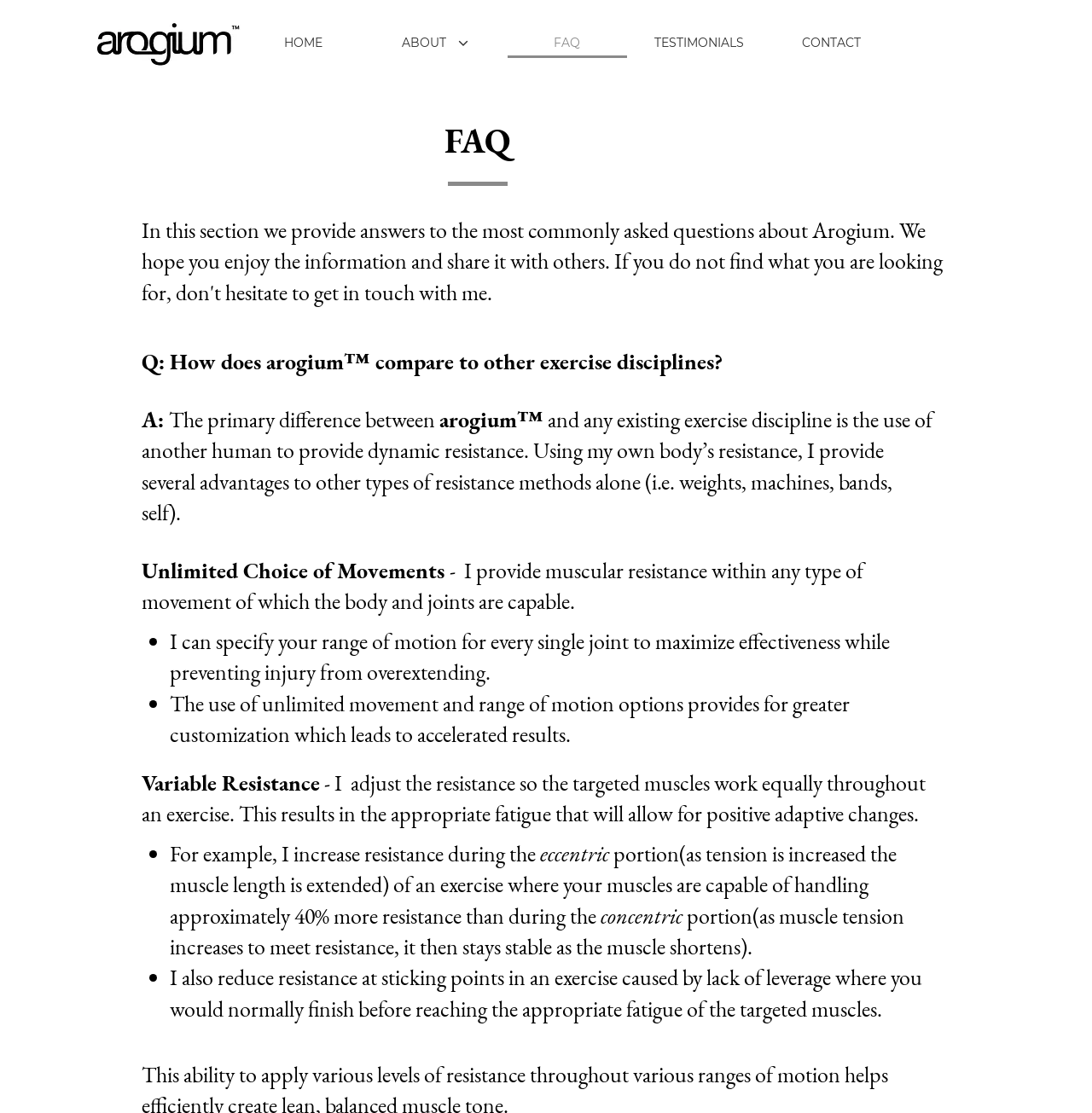Respond to the question below with a single word or phrase: What is the purpose of increasing resistance during the eccentric portion of an exercise?

Muscle length extension